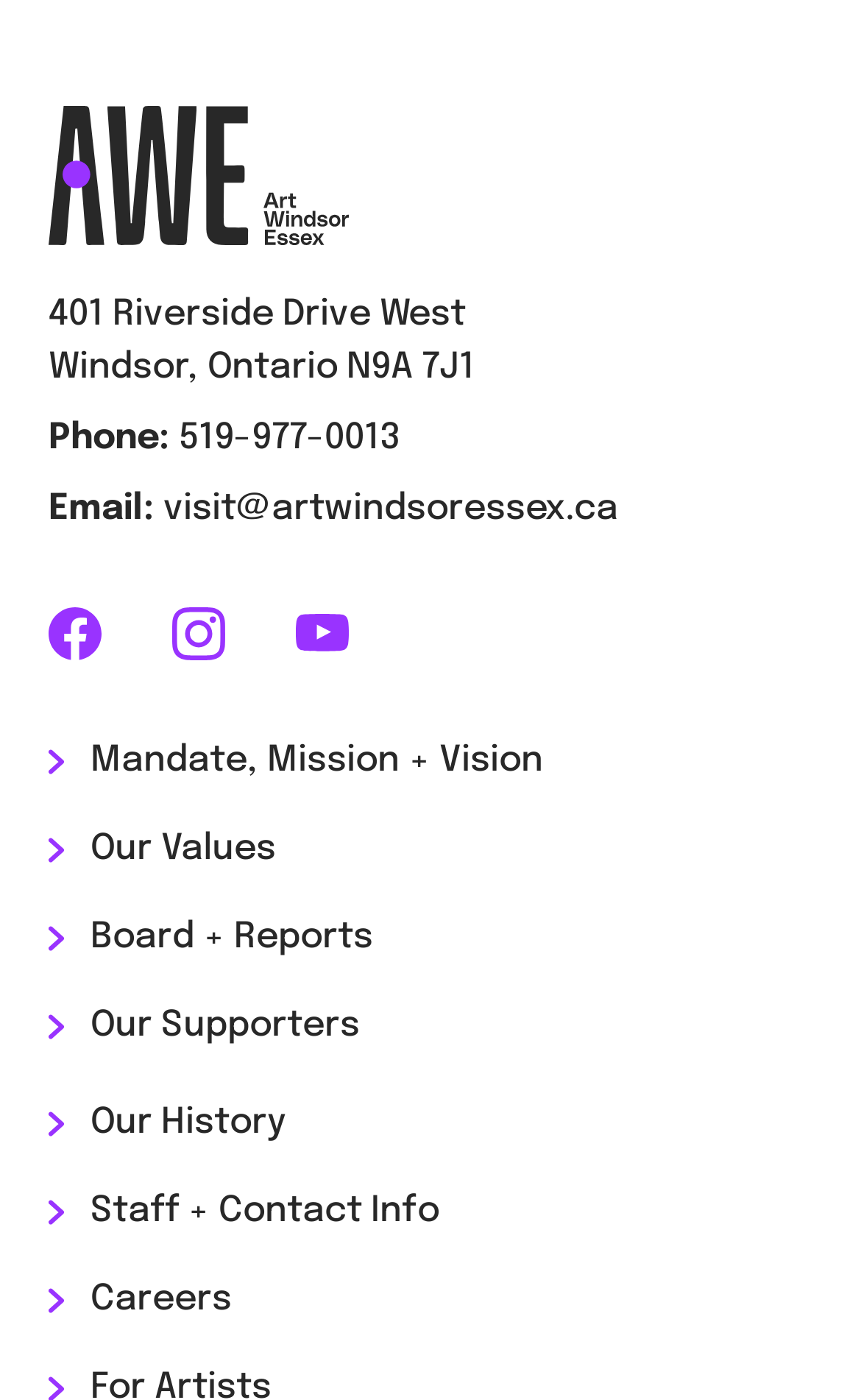Please identify the bounding box coordinates of the element's region that needs to be clicked to fulfill the following instruction: "Call the phone number". The bounding box coordinates should consist of four float numbers between 0 and 1, i.e., [left, top, right, bottom].

[0.208, 0.3, 0.464, 0.326]